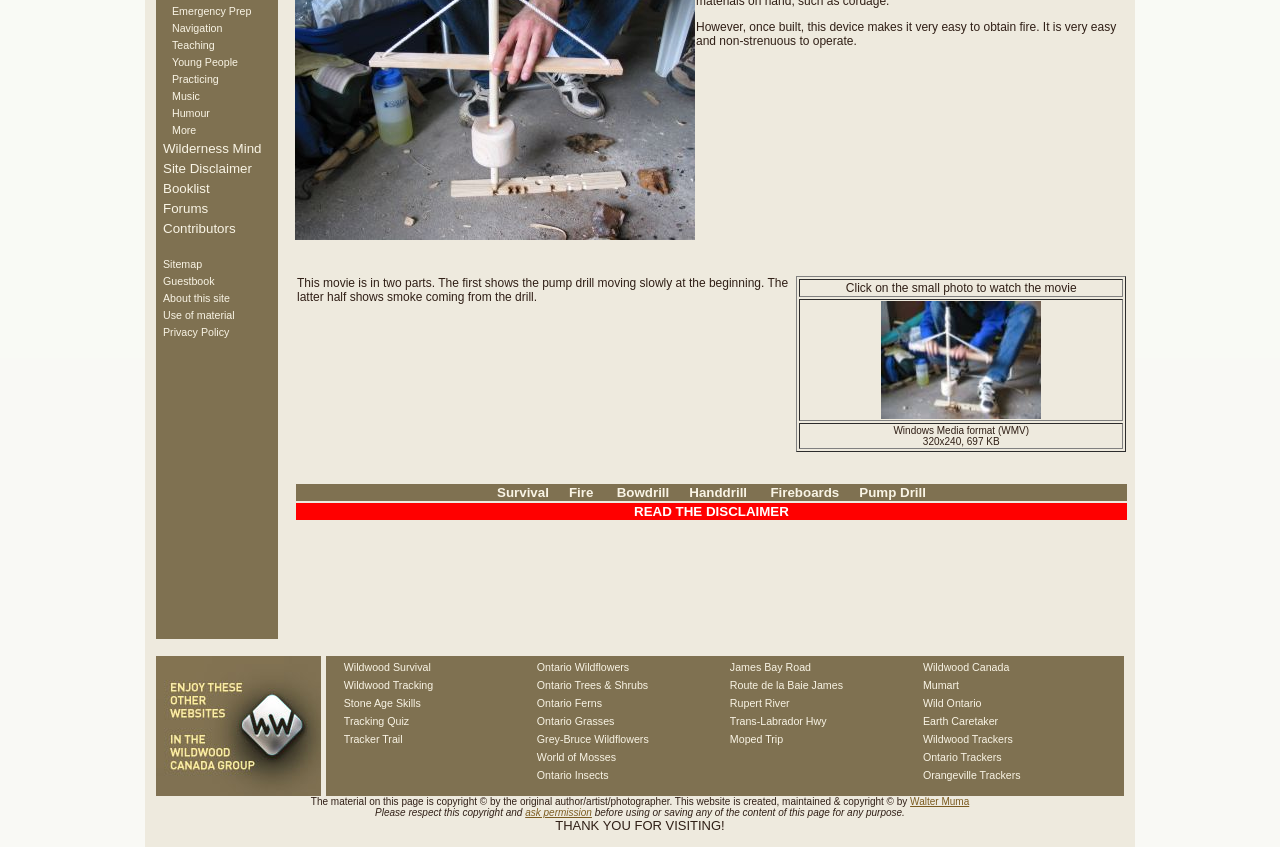Please specify the bounding box coordinates in the format (top-left x, top-left y, bottom-right x, bottom-right y), with all values as floating point numbers between 0 and 1. Identify the bounding box of the UI element described by: READ THE DISCLAIMER

[0.495, 0.595, 0.616, 0.613]